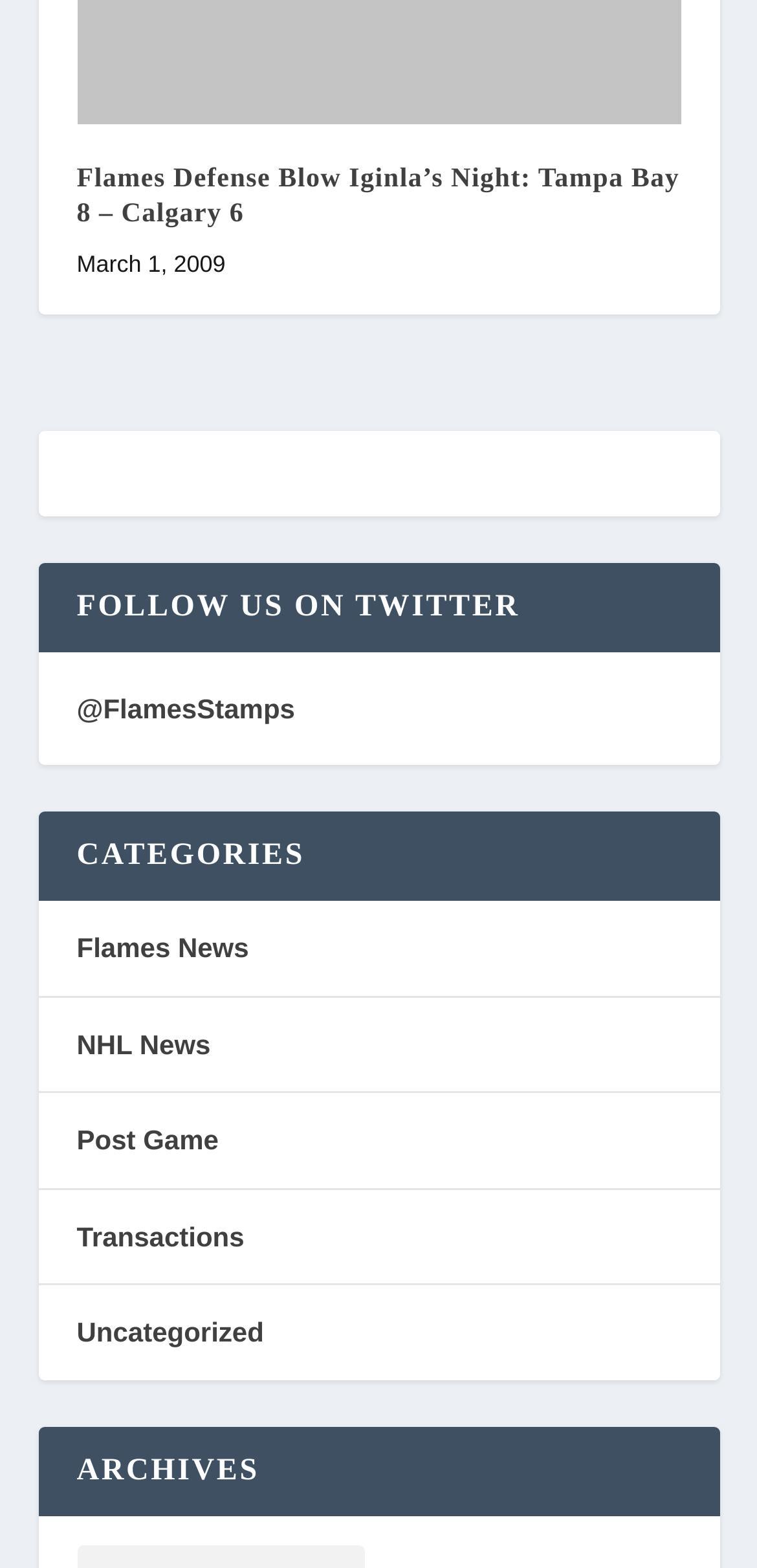What is the date of the article?
Look at the image and answer the question with a single word or phrase.

March 1, 2009